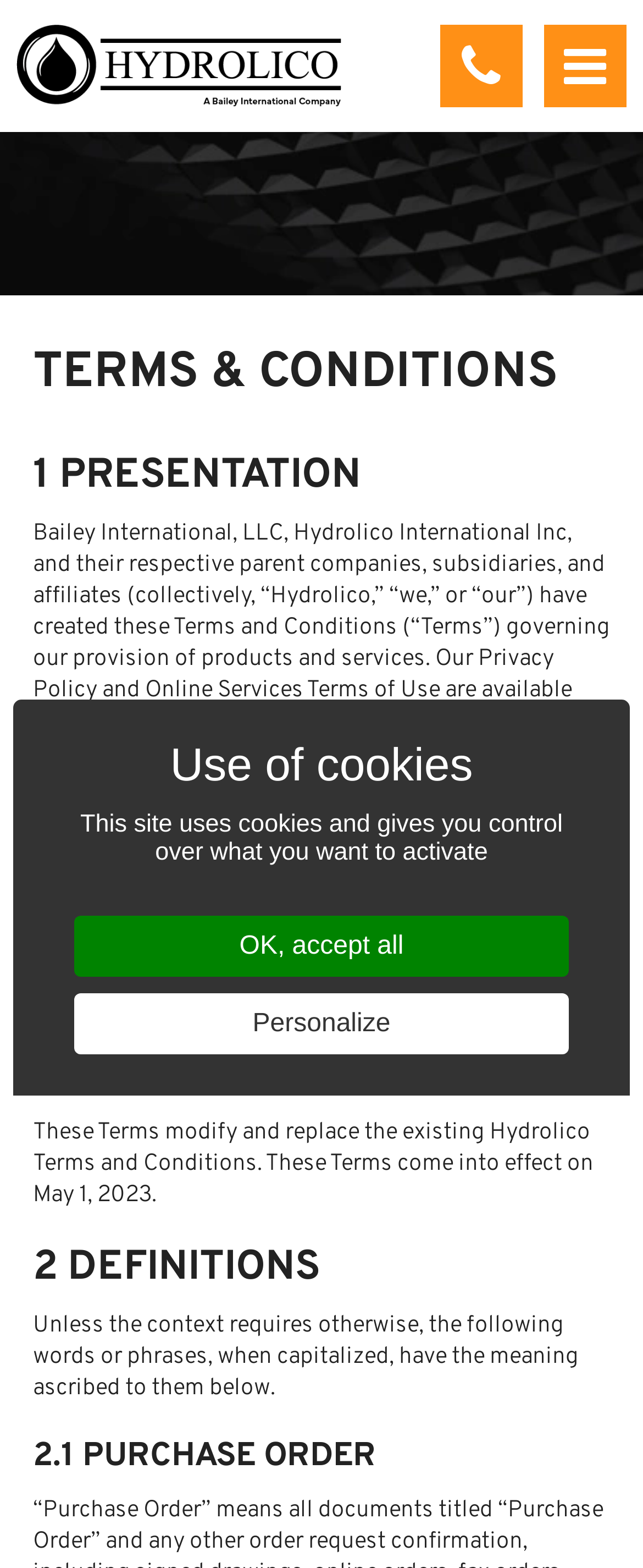Refer to the image and offer a detailed explanation in response to the question: What is the name of the company?

The company name can be found in the top-left corner of the webpage, where it is written as 'Hydrolico International Inc.' in a link and an image element.